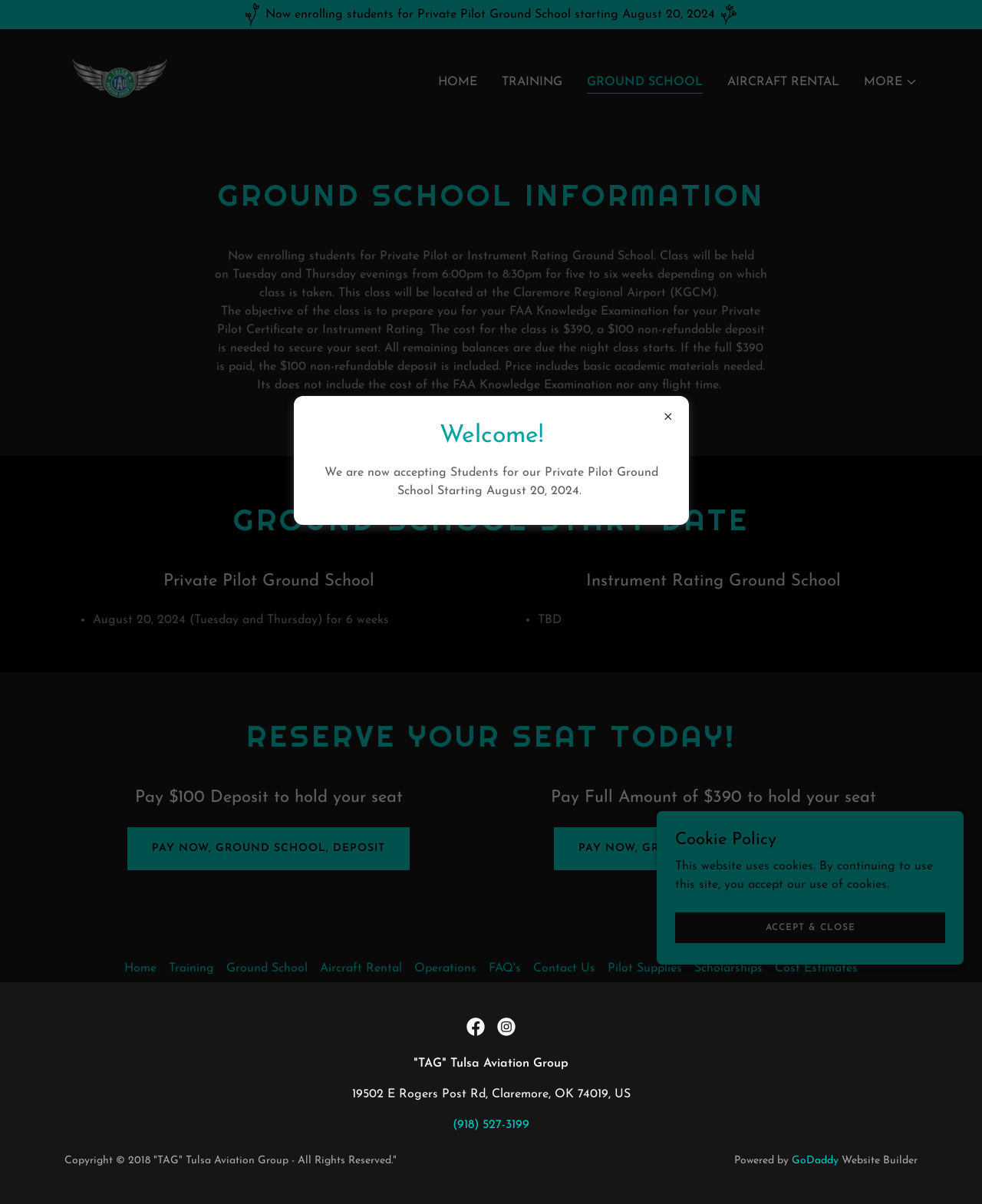Using the element description: "Ground School", determine the bounding box coordinates. The coordinates should be in the format [left, top, right, bottom], with values between 0 and 1.

[0.224, 0.794, 0.32, 0.814]